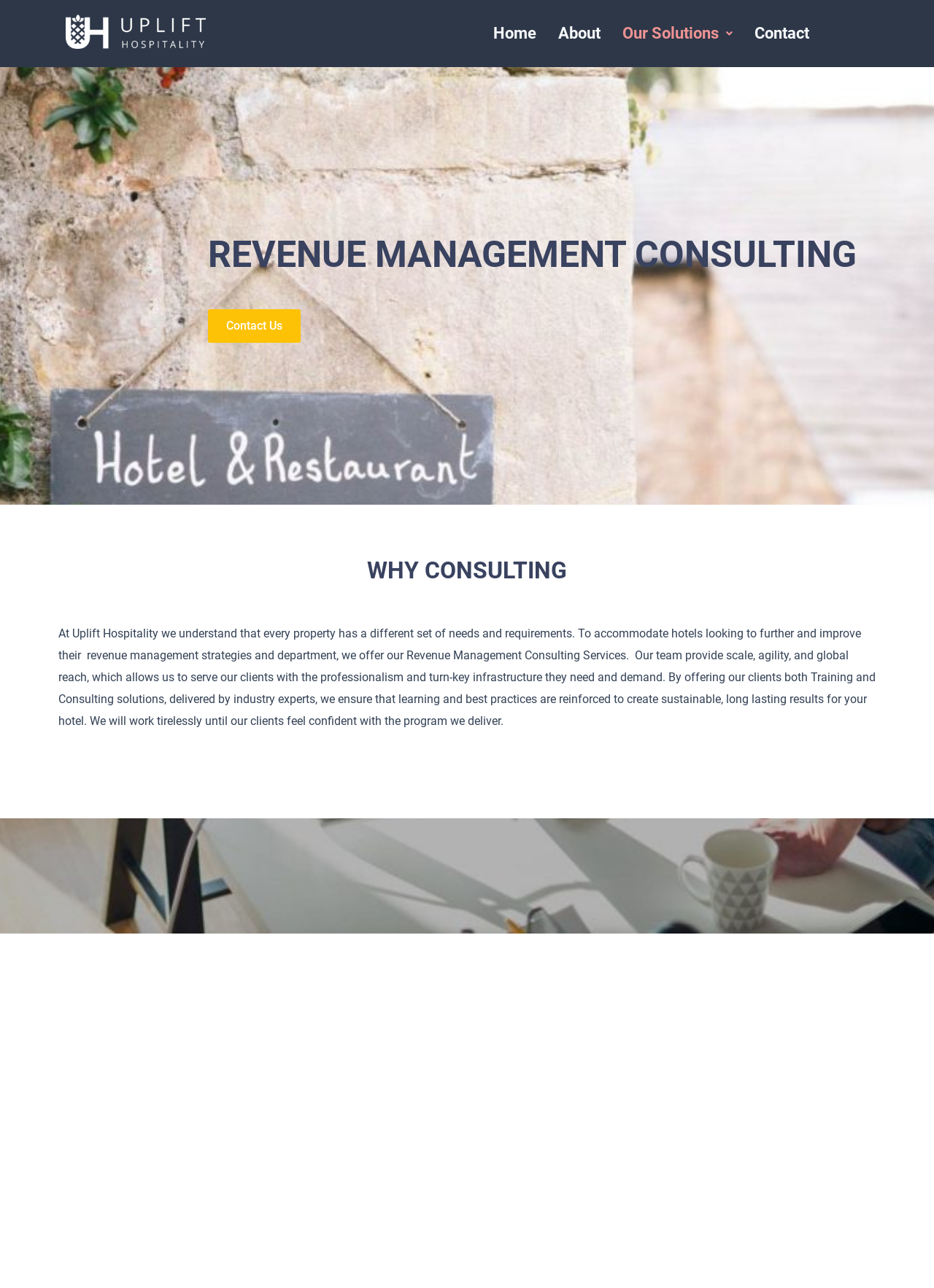Using the webpage screenshot, locate the HTML element that fits the following description and provide its bounding box: "Home".

[0.517, 0.011, 0.586, 0.041]